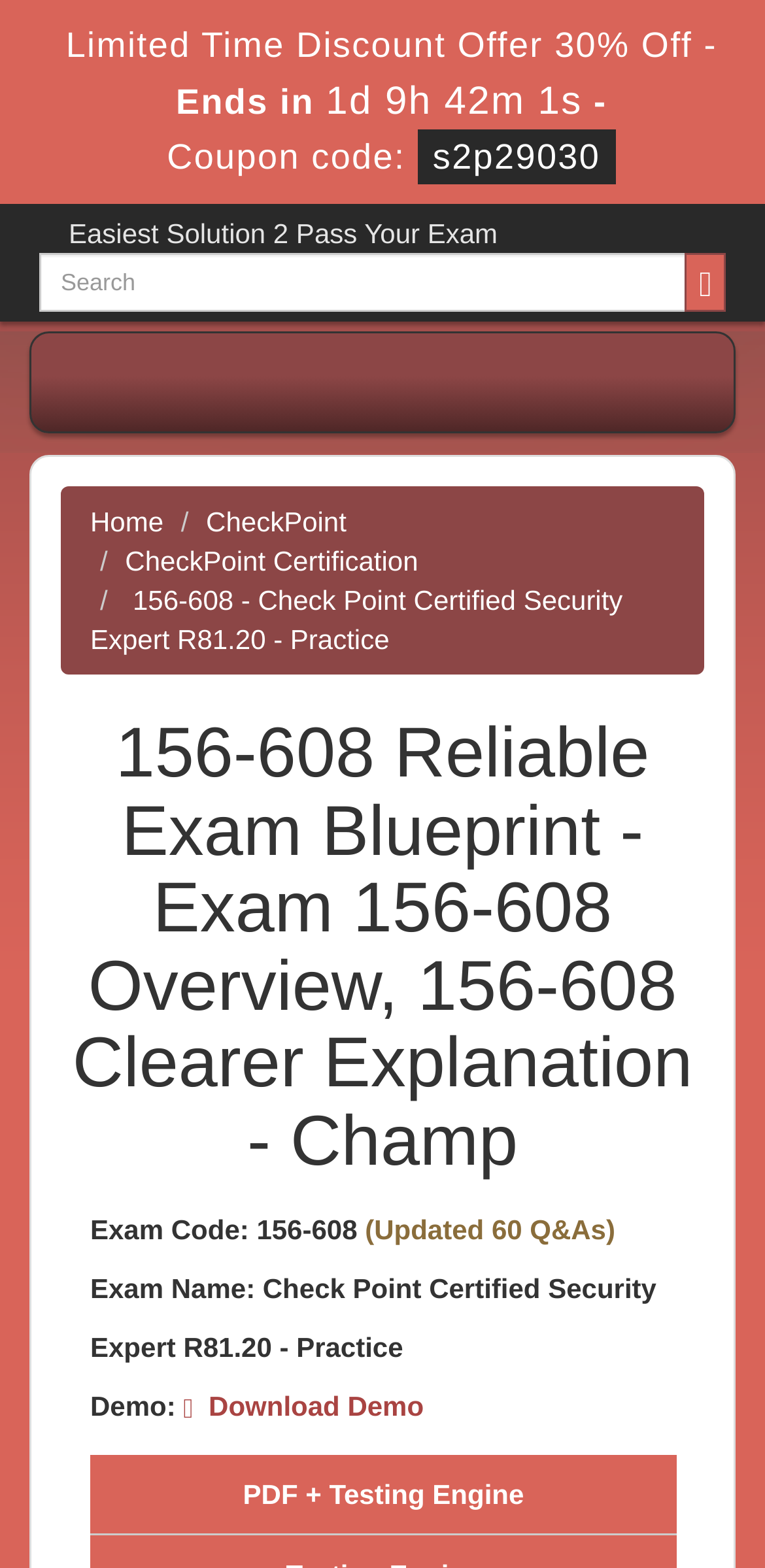What is the discount percentage?
Based on the image, give a one-word or short phrase answer.

30%